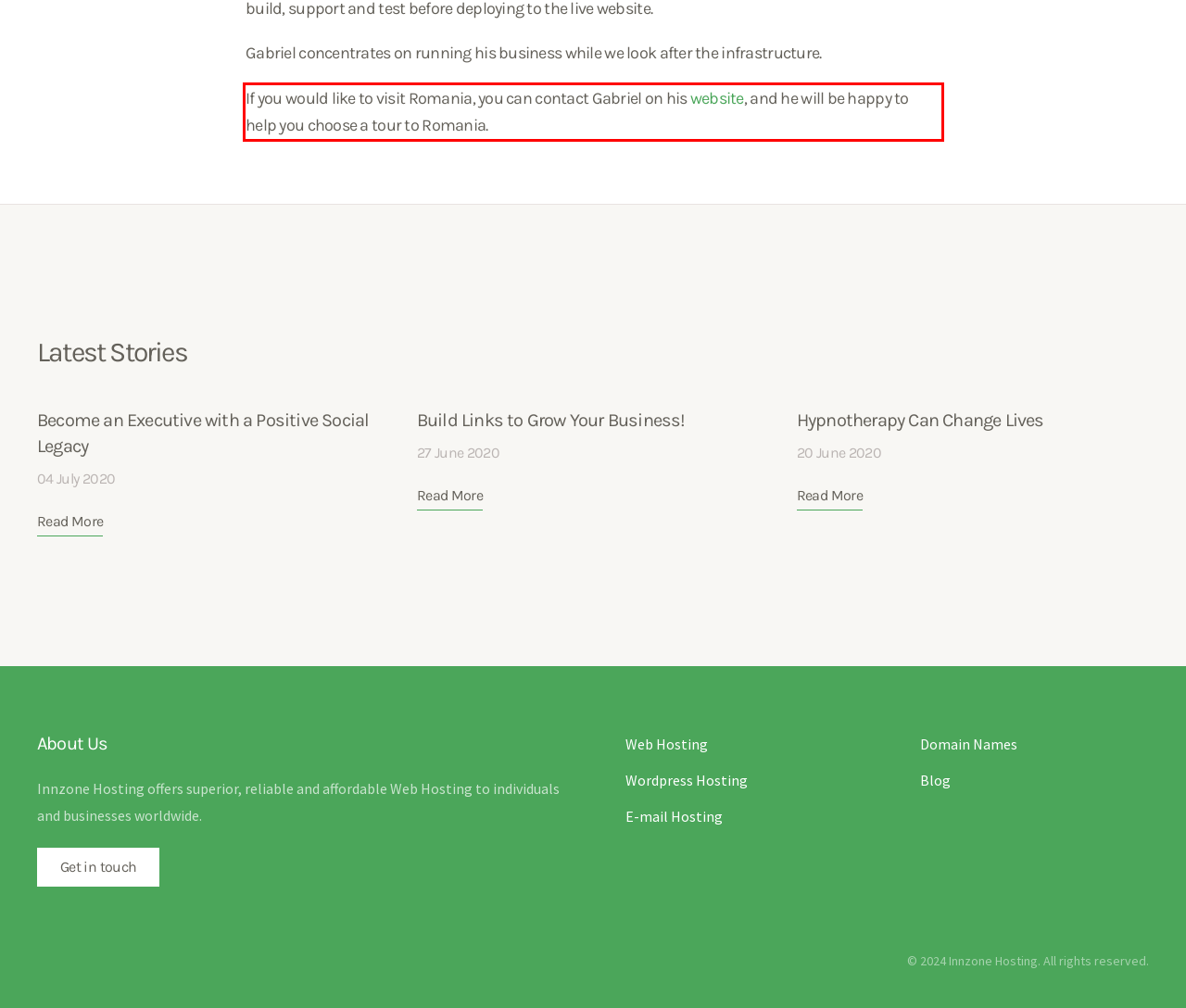Please examine the webpage screenshot containing a red bounding box and use OCR to recognize and output the text inside the red bounding box.

If you would like to visit Romania, you can contact Gabriel on his website, and he will be happy to help you choose a tour to Romania.